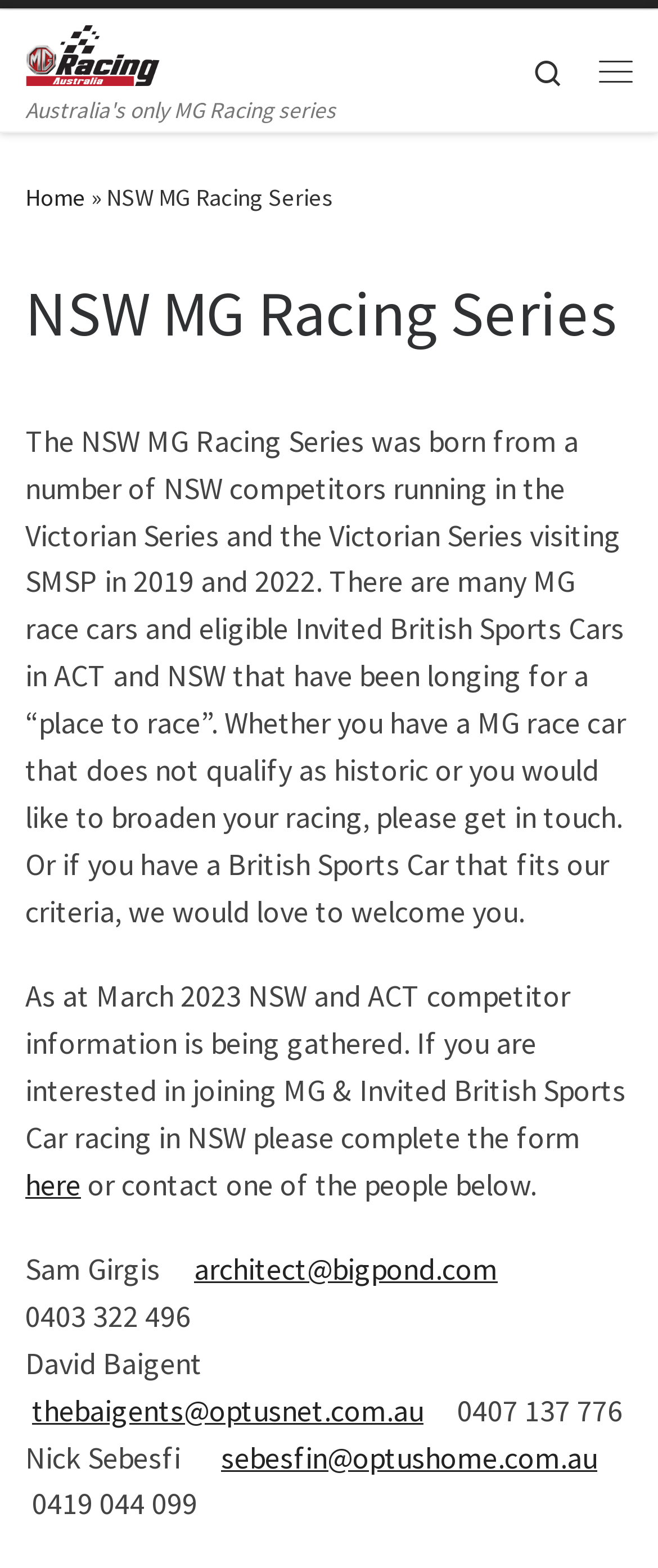What is the name of the racing series?
Look at the image and answer the question with a single word or phrase.

NSW MG Racing Series